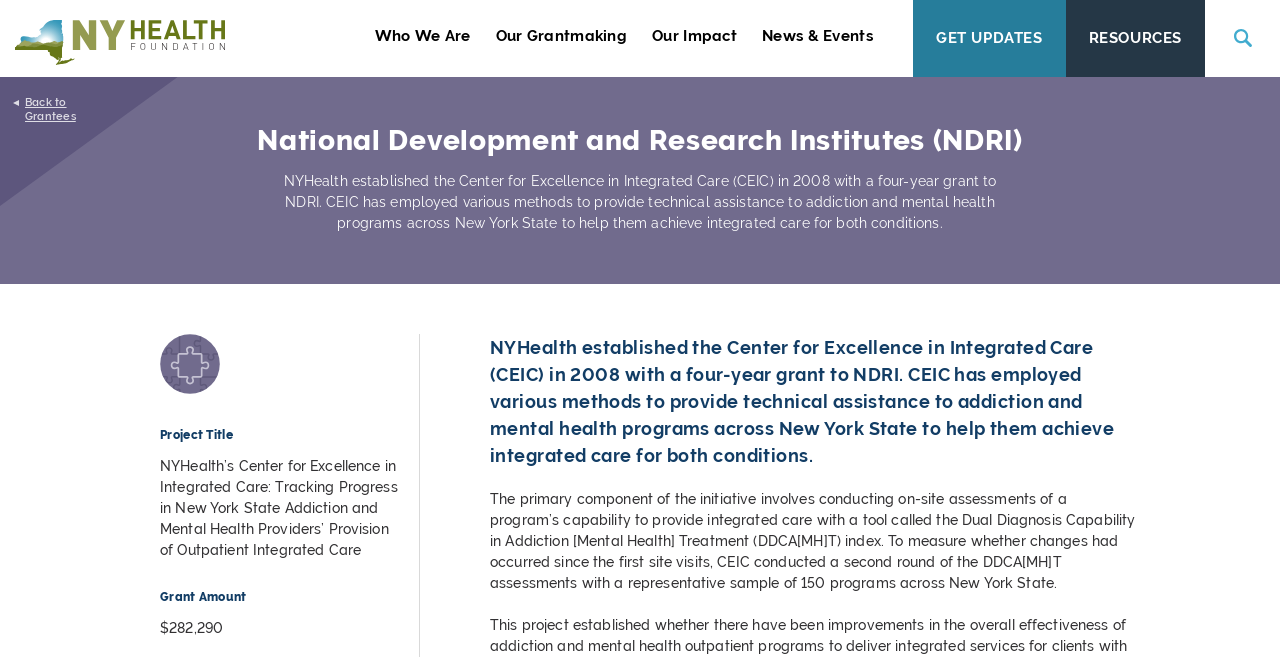Refer to the image and provide an in-depth answer to the question: 
What is the primary component of the initiative?

I found the answer by reading the paragraph that starts with 'The primary component of the initiative involves...'. This paragraph explains that the primary component involves conducting on-site assessments of a program's capability to provide integrated care with a tool called the Dual Diagnosis Capability in Addiction [Mental Health] Treatment (DDCA[MH]T) index.